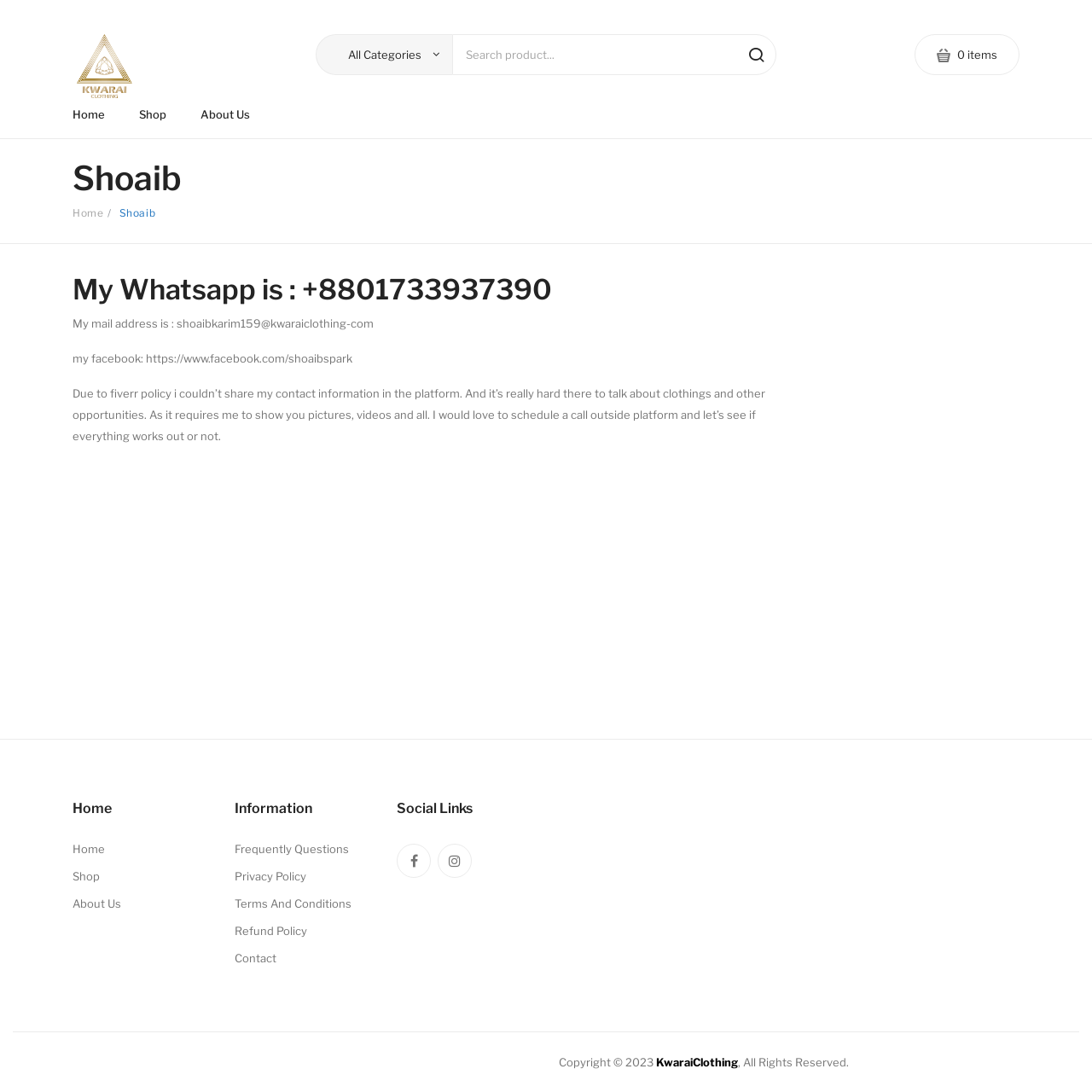Based on the element description: "Frequently Questions", identify the bounding box coordinates for this UI element. The coordinates must be four float numbers between 0 and 1, listed as [left, top, right, bottom].

[0.215, 0.765, 0.34, 0.79]